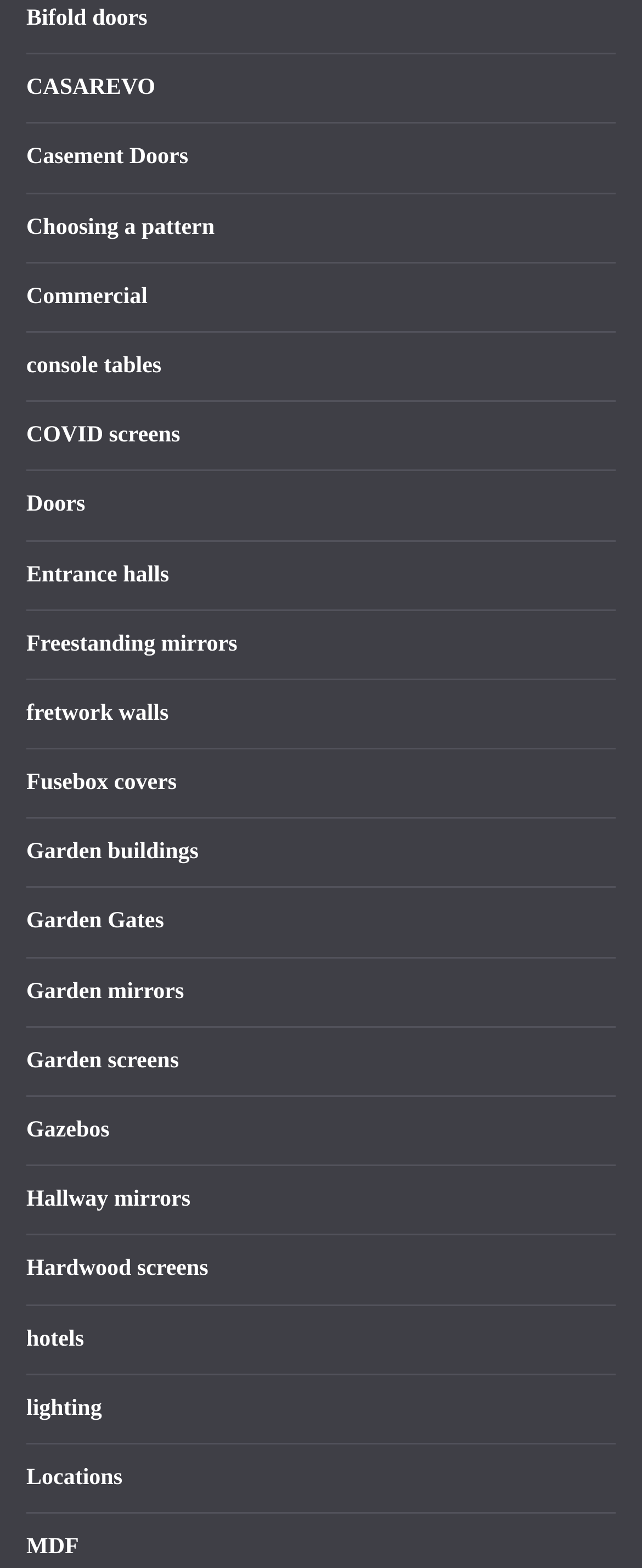Determine the bounding box coordinates of the clickable region to execute the instruction: "Explore Legal Transcription services". The coordinates should be four float numbers between 0 and 1, denoted as [left, top, right, bottom].

None